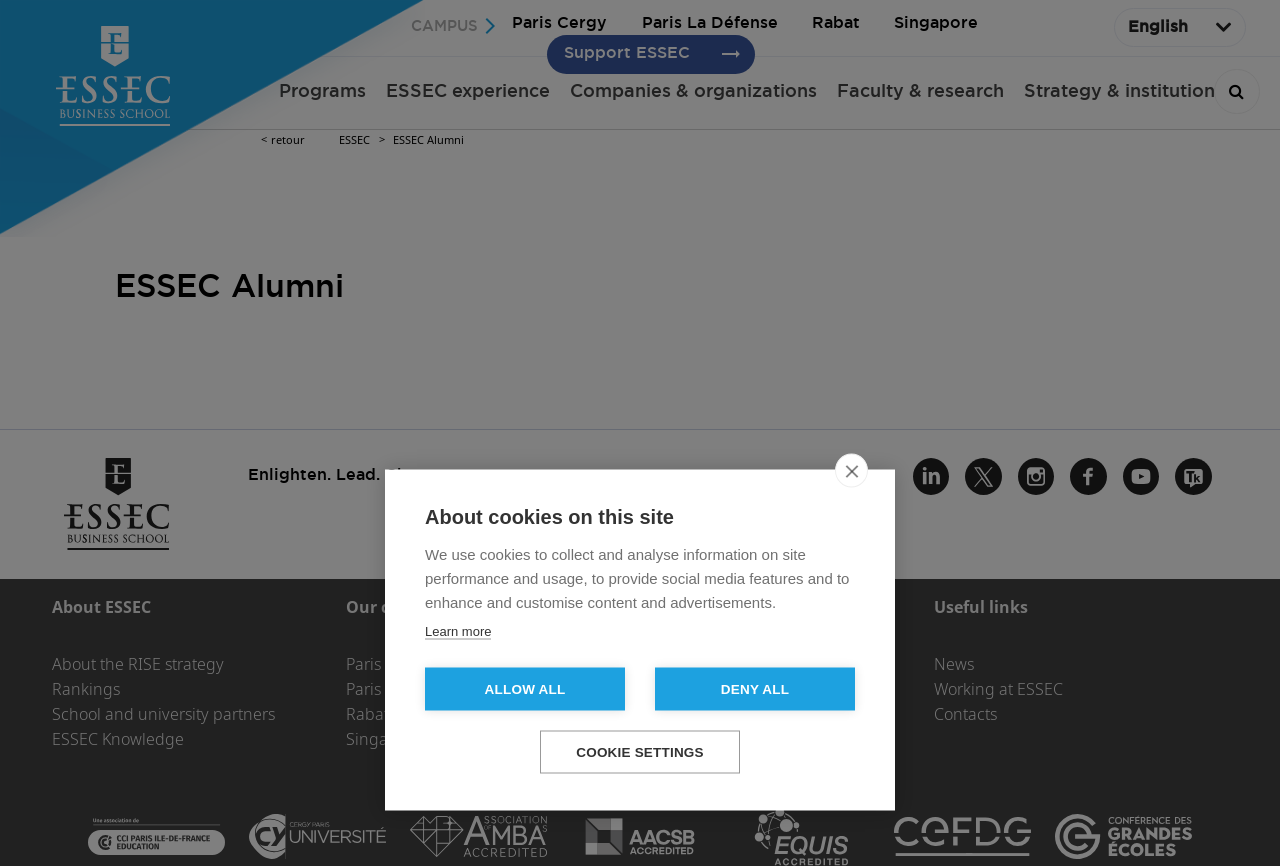Summarize the webpage comprehensively, mentioning all visible components.

The webpage is about ESSEC Business School, with a focus on its alumni community. At the top, there is a navigation menu with links to different campuses, including Paris Cergy, Paris La Défense, Rabat, and Singapore. Below this menu, there are several sections, including "Programs", "ESSEC experience", "Companies & organizations", "Faculty & research", and "Strategy & institution".

On the left side of the page, there is a logo and a heading "ESSEC Alumni" with a button to the right of it. Below this, there is a section with links to social media platforms, including LinkedIn, X, Instagram, Facebook, and YouTube.

The main content of the page is divided into several sections, including "About ESSEC", "Our campuses", "Other group's websites", and "Useful links". The "About ESSEC" section has links to information about the school's RISE strategy, rankings, and partners. The "Our campuses" section has links to information about each of the school's campuses. The "Other group's websites" section has links to other websites related to ESSEC, including the ESSEC Foundation and ESSEC Alumni. The "Useful links" section has links to news, working at ESSEC, and contacts.

At the bottom of the page, there are links to several organizations, including CCI Paris Ile de France, CY University, AMBA, AACSB, Equis, CEFDG, and CGE. Each of these links has an accompanying image.

There is also a dialog box that appears on the page, which is about cookies on the site. It explains that the site uses cookies to collect and analyze information, provide social media features, and enhance and customize content and advertisements. There are buttons to allow or deny all cookies, as well as a link to learn more about the site's cookie policy.